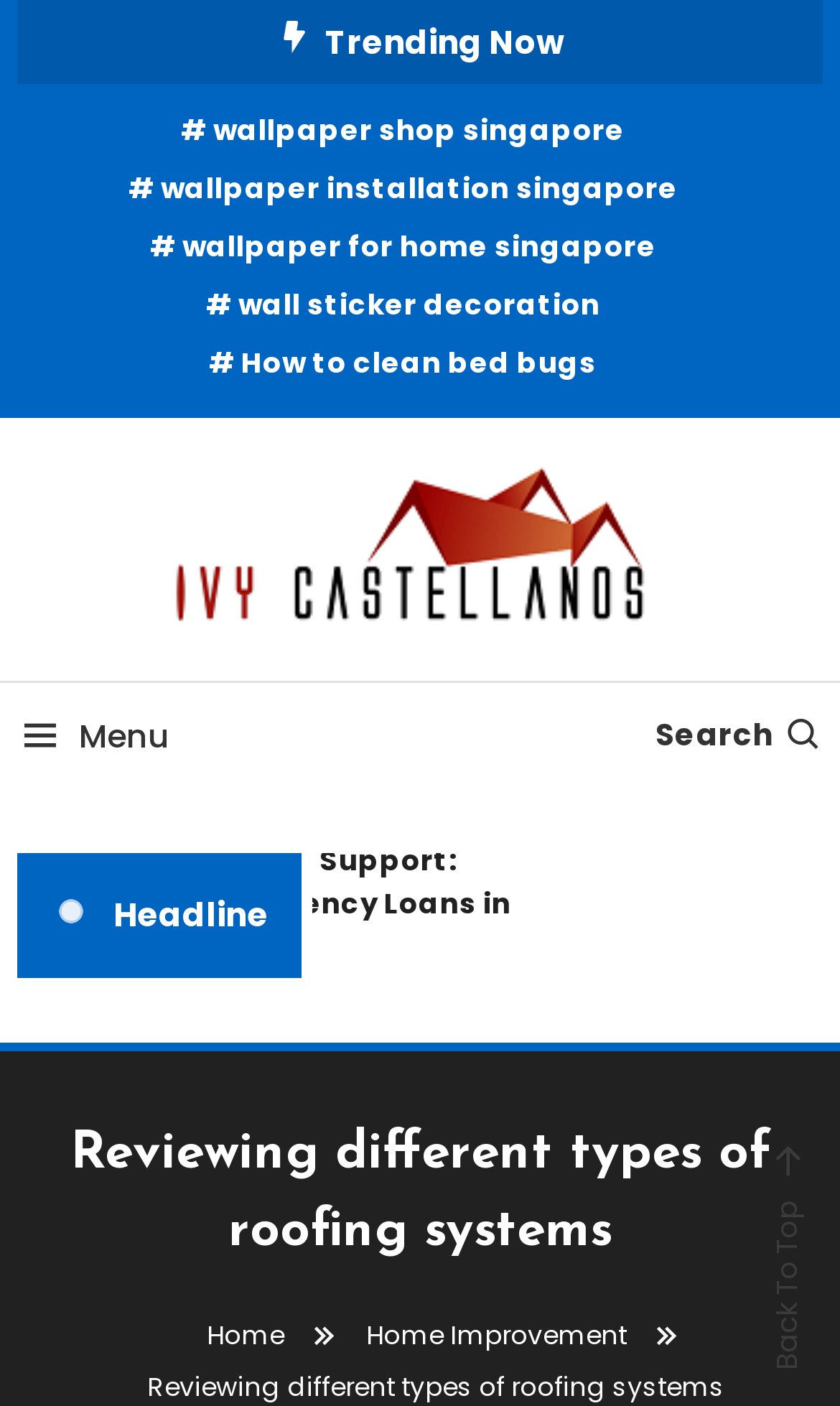Look at the image and give a detailed response to the following question: What is the category of the blog?

The category of the blog can be determined by looking at the link element with the text 'Home Improvement' which is located at the top of the webpage, indicating that the blog is related to home improvement.